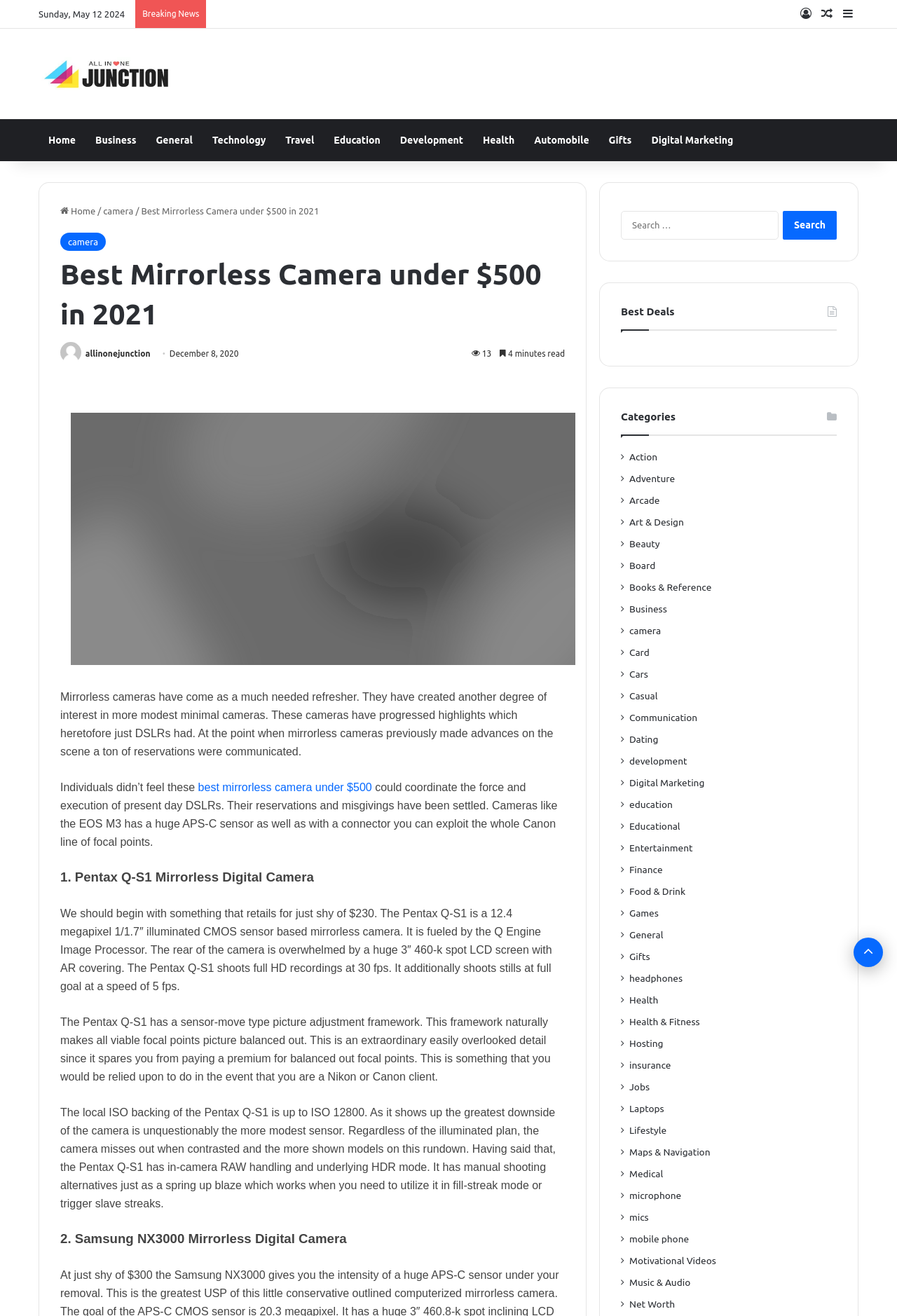Specify the bounding box coordinates of the area that needs to be clicked to achieve the following instruction: "Click on the 'camera' link".

[0.115, 0.157, 0.149, 0.164]